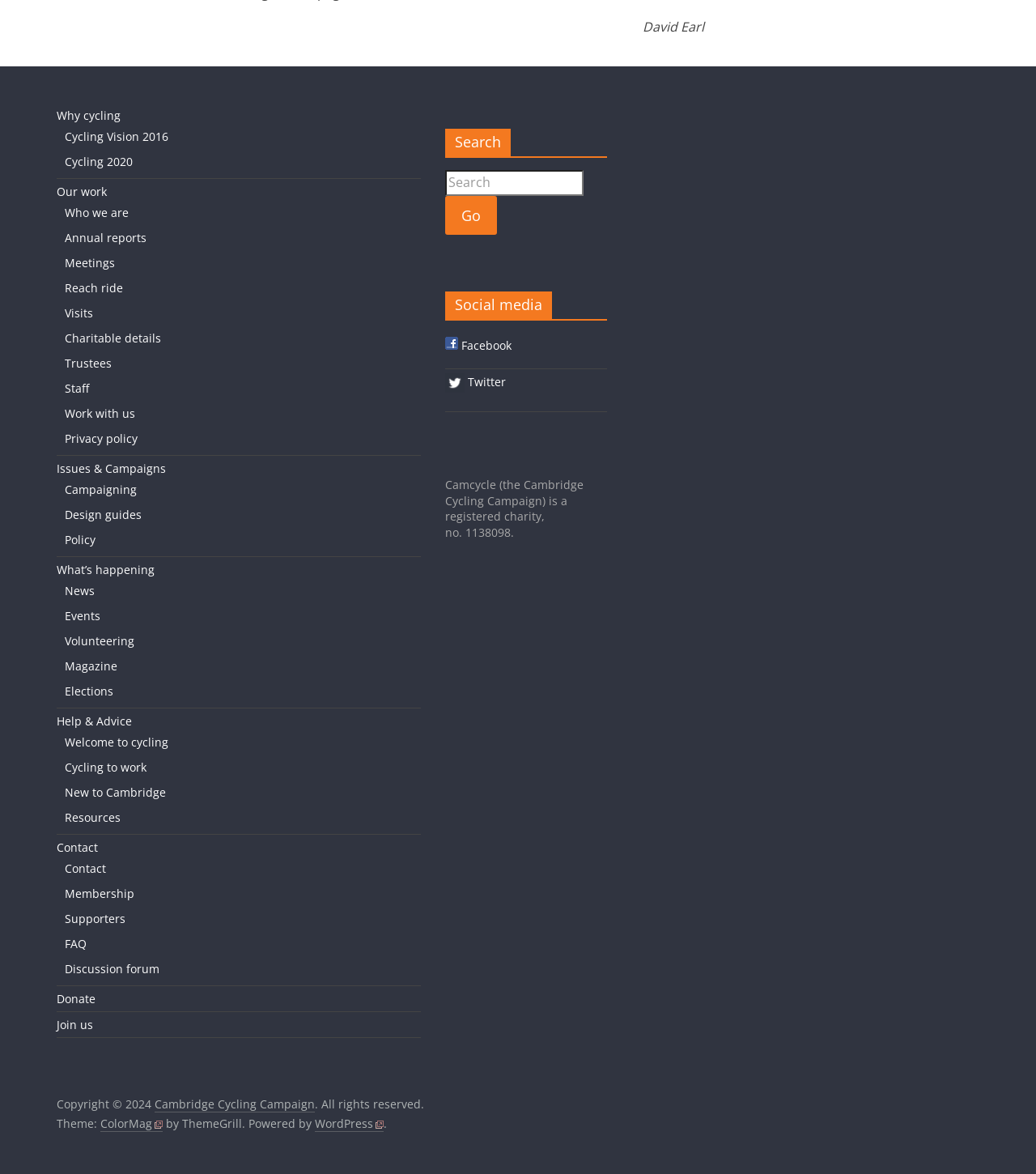Kindly determine the bounding box coordinates for the area that needs to be clicked to execute this instruction: "Search for something".

[0.43, 0.145, 0.563, 0.167]